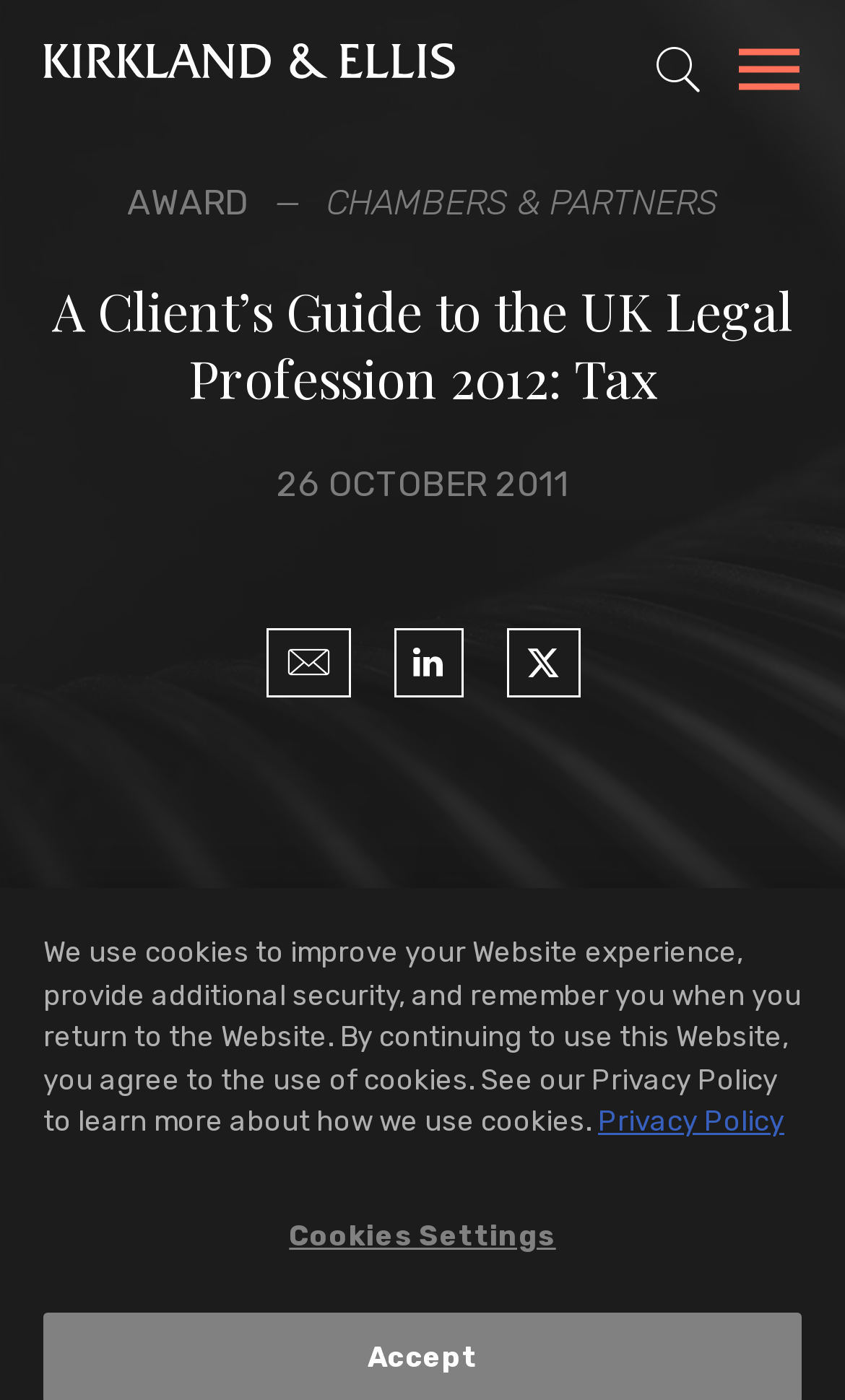With reference to the image, please provide a detailed answer to the following question: What is the name of the law firm?

The name of the law firm can be found in the top-left corner of the webpage, where the logo and the firm's name are displayed.